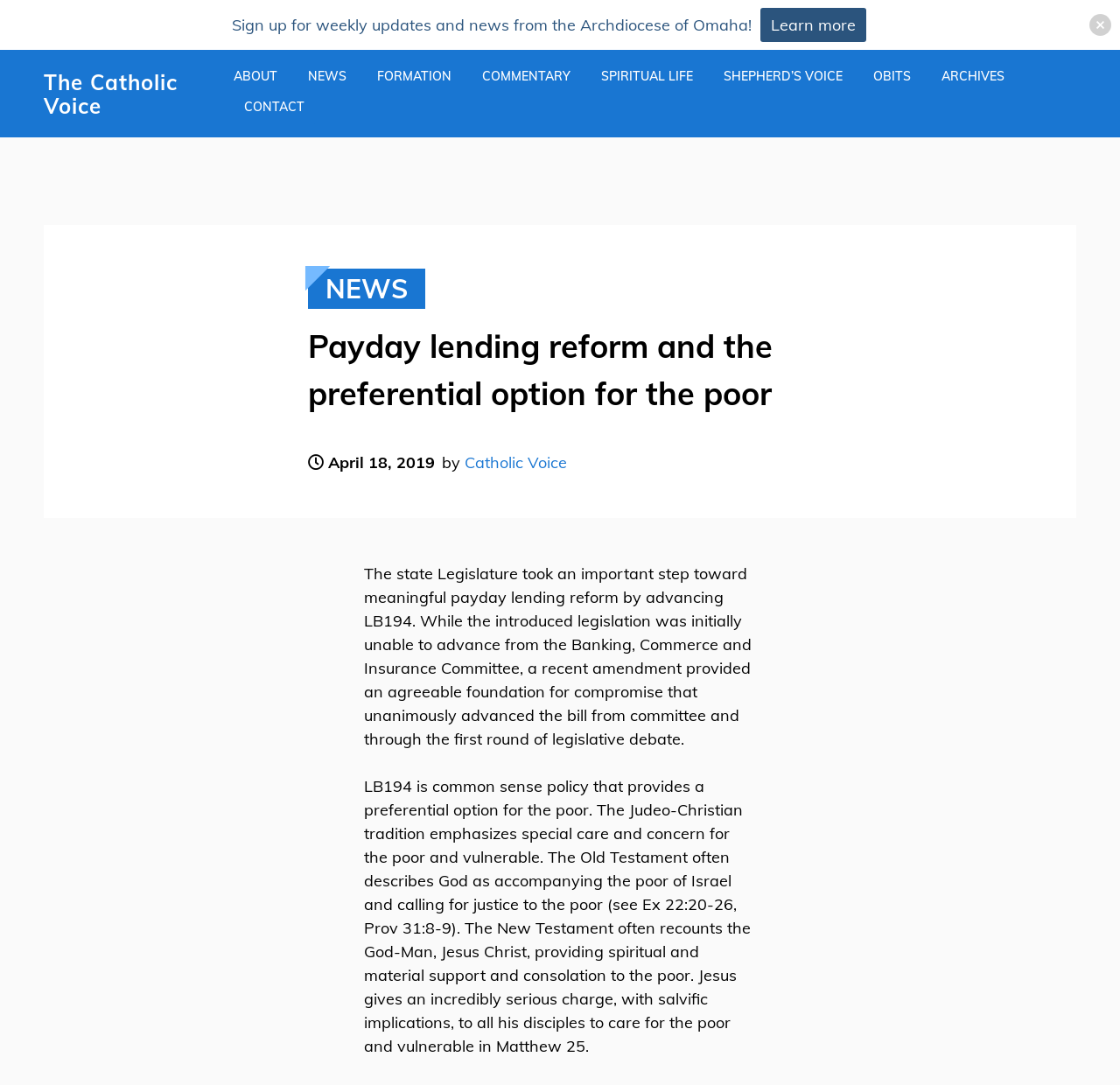What is the date of the article?
Give a single word or phrase as your answer by examining the image.

April 18, 2019